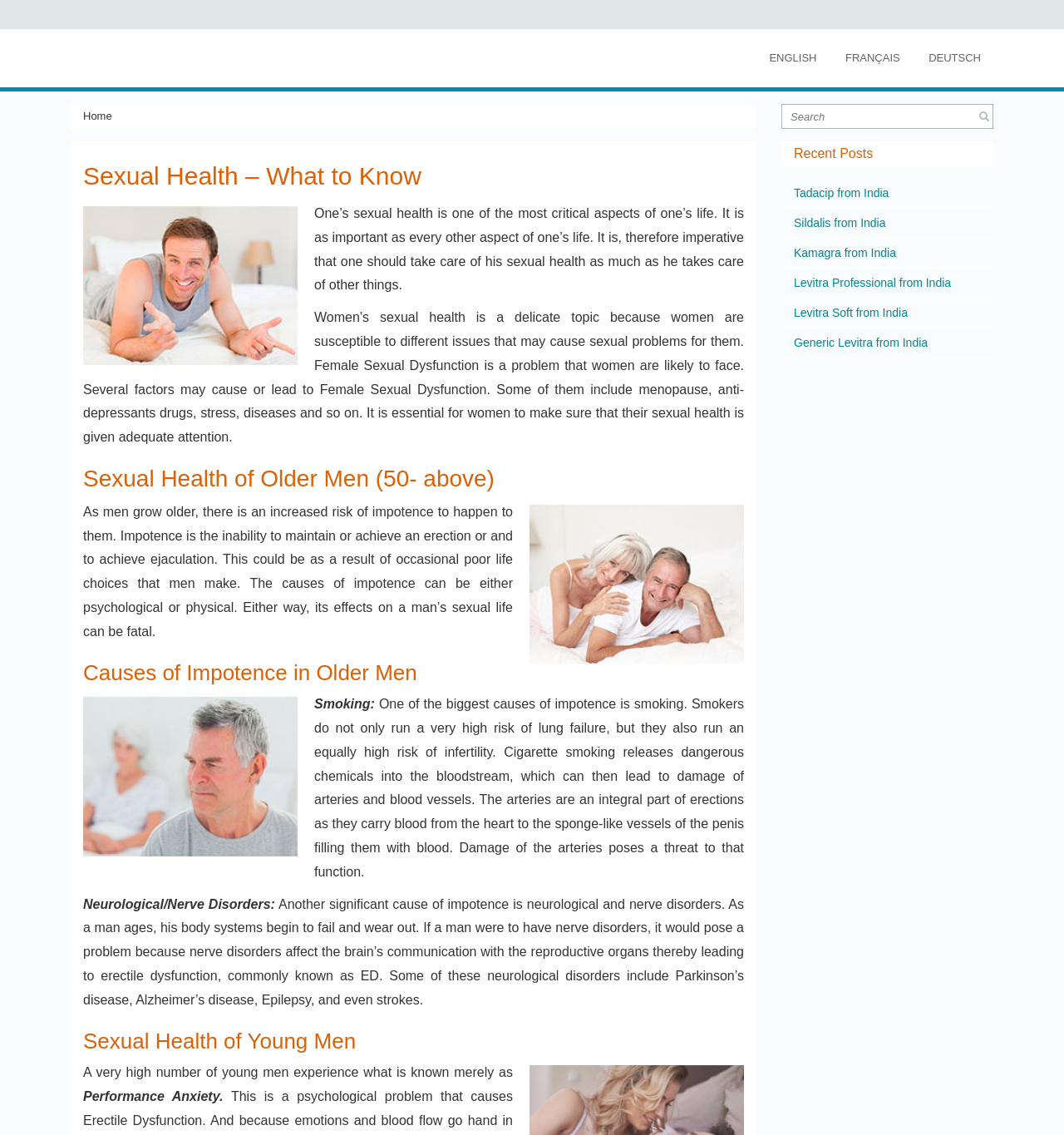Extract the main title from the webpage.

Sexual Health – What to Know